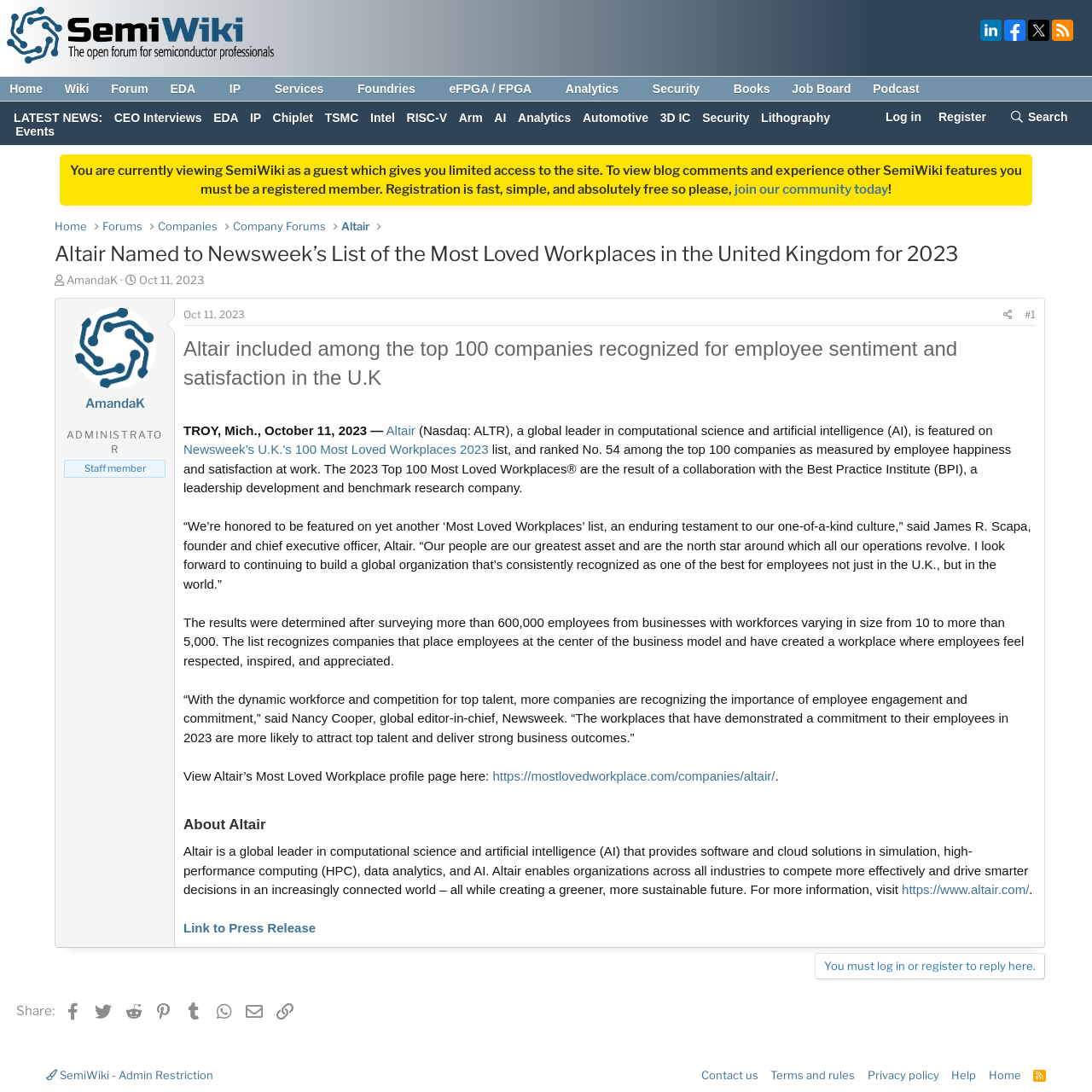Find the bounding box coordinates of the element you need to click on to perform this action: 'Click the SHARE button'. The coordinates should be represented by four float values between 0 and 1, in the format [left, top, right, bottom].

None